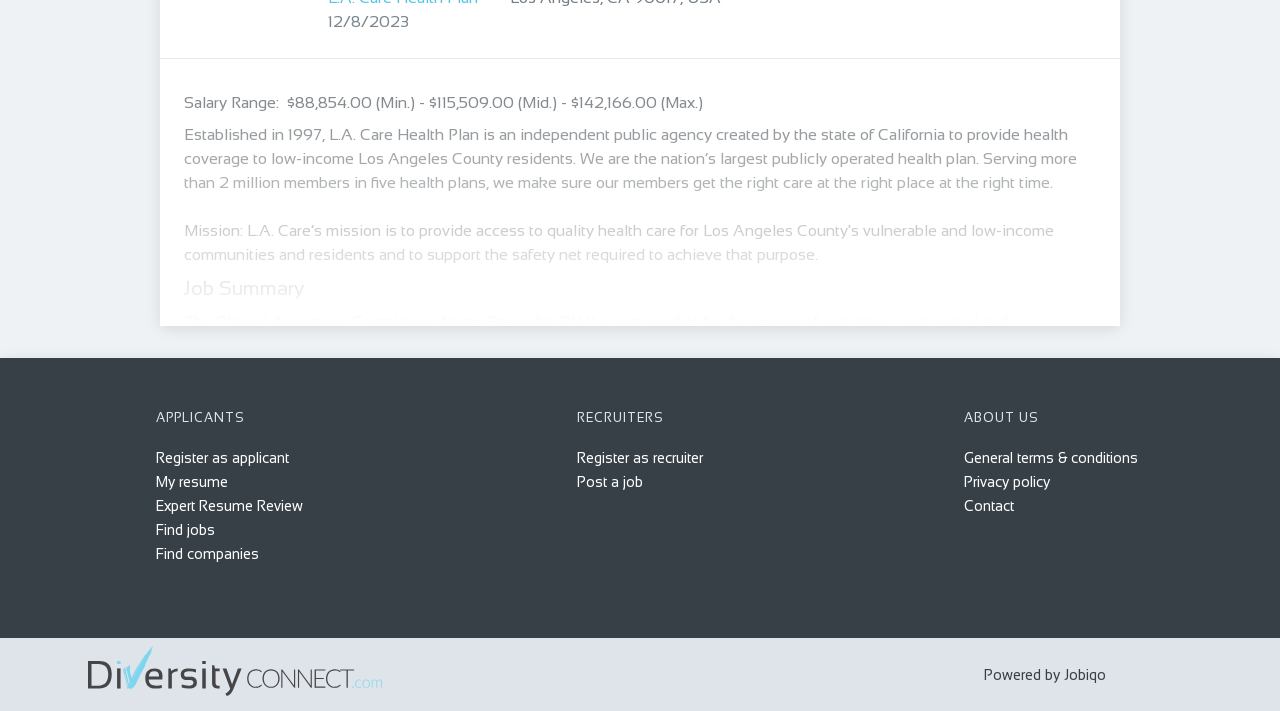From the screenshot, find the bounding box of the UI element matching this description: "Contact". Supply the bounding box coordinates in the form [left, top, right, bottom], each a float between 0 and 1.

[0.753, 0.678, 0.792, 0.701]